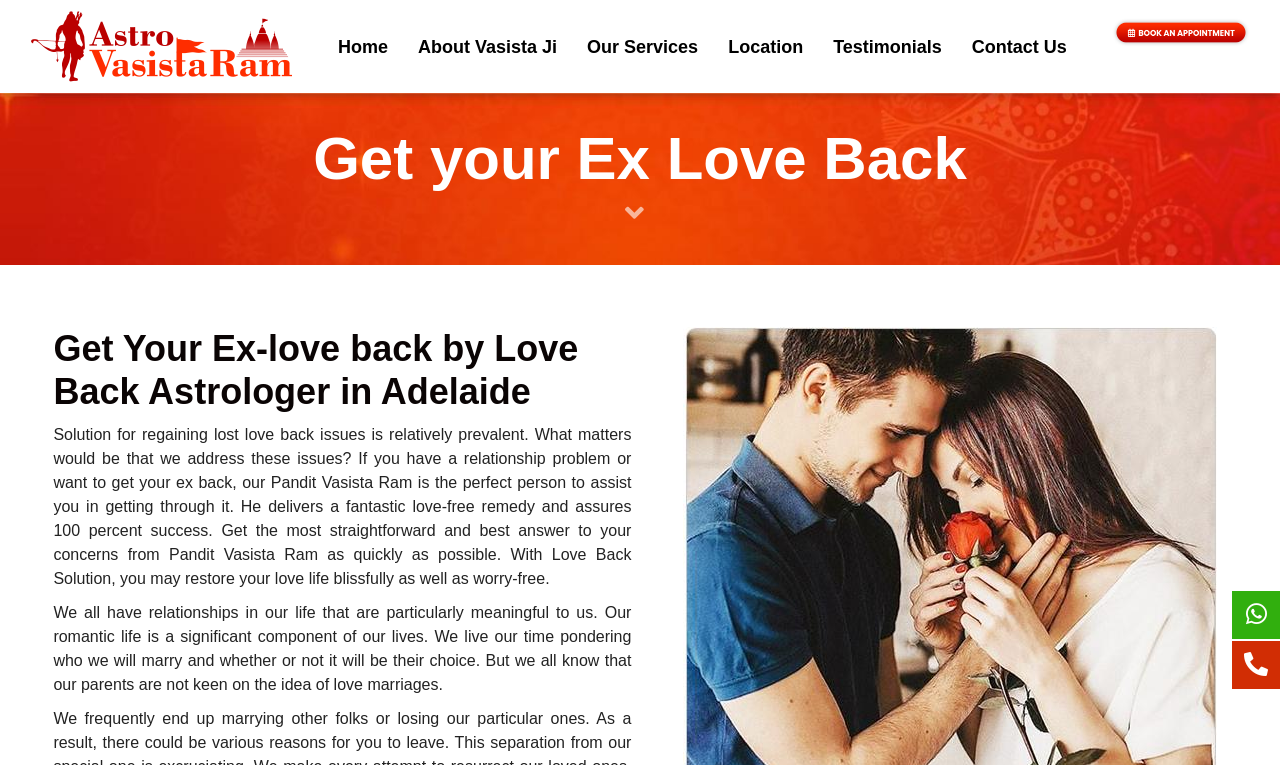Identify the bounding box coordinates of the part that should be clicked to carry out this instruction: "Read herbal and natural health articles".

None